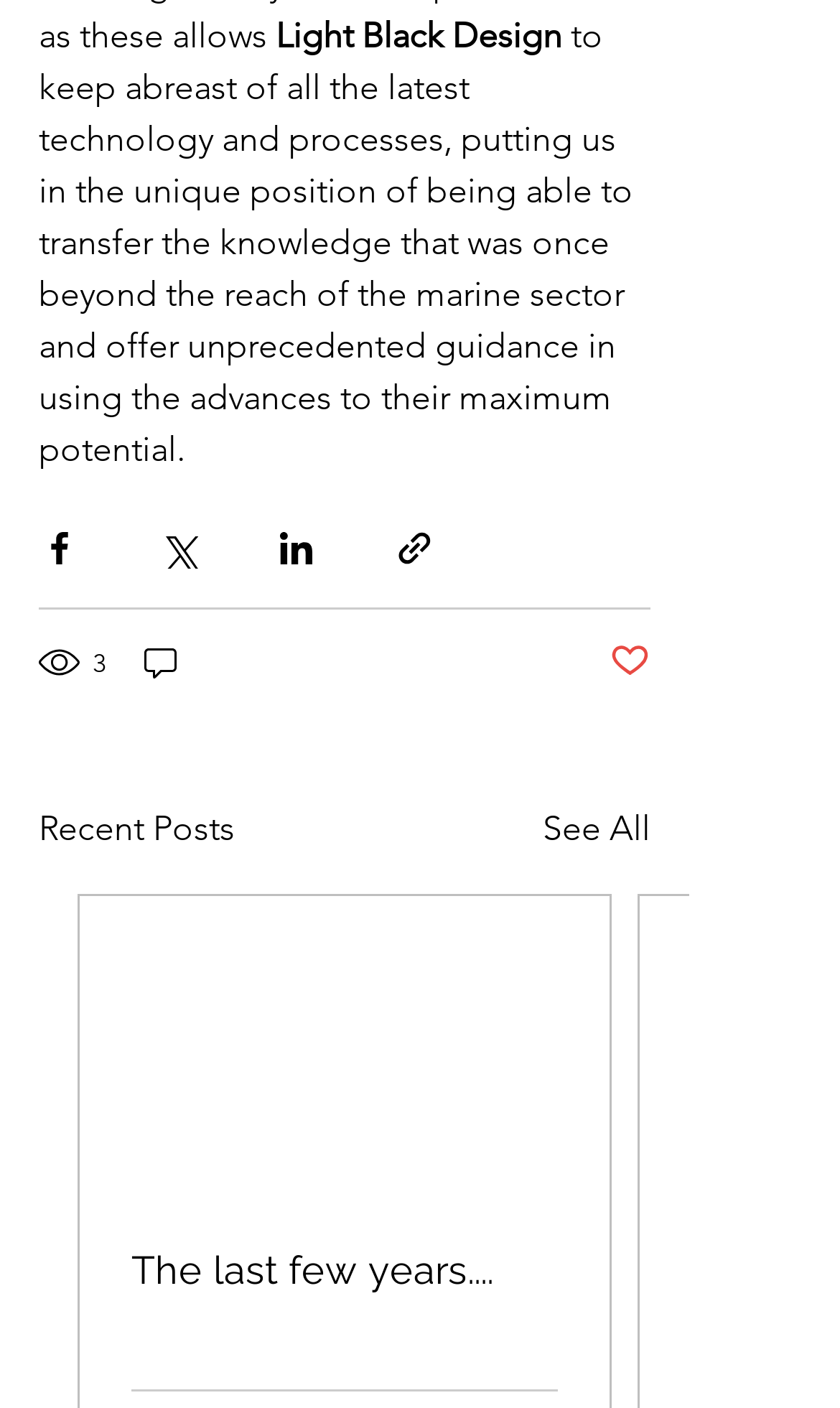What is the purpose of the buttons below the post? Based on the image, give a response in one word or a short phrase.

Share the post